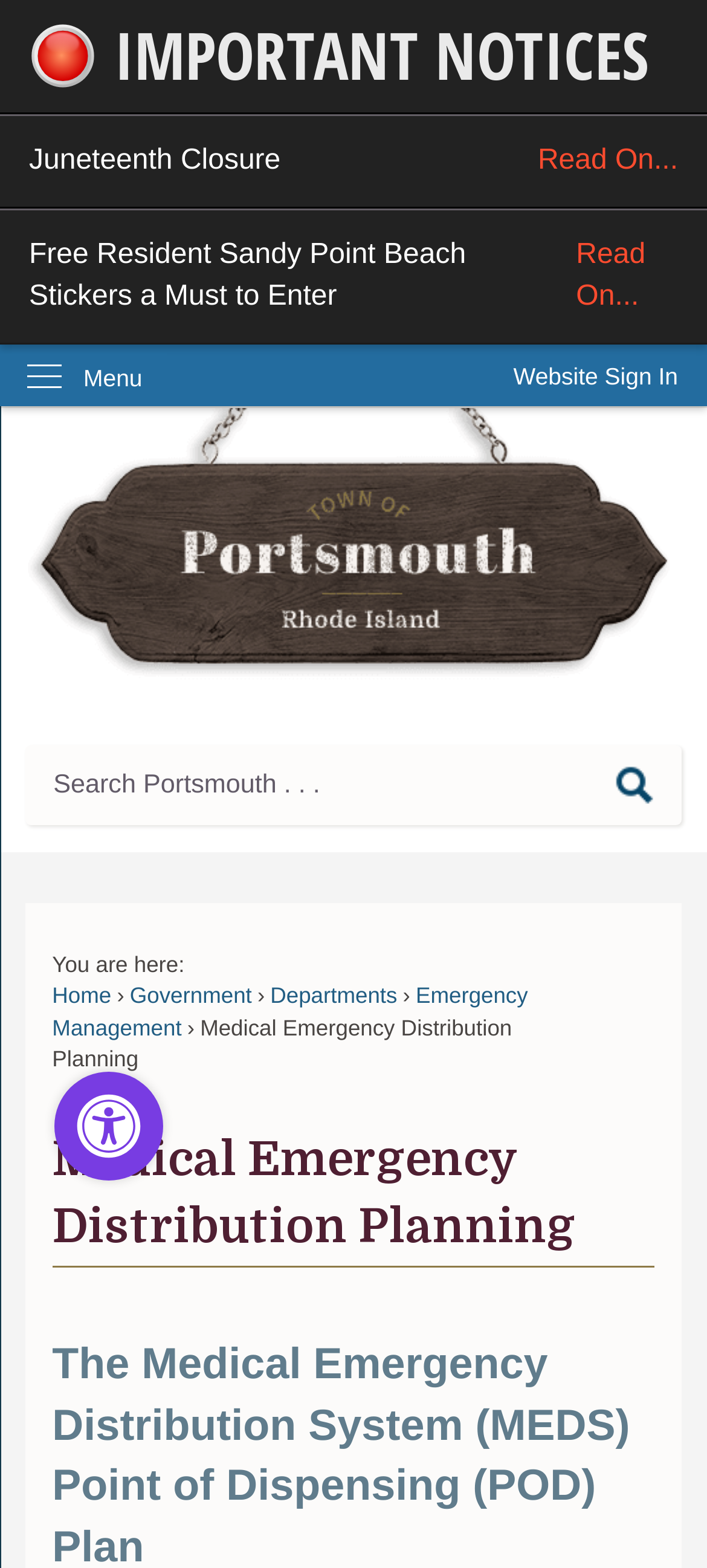Please provide a comprehensive response to the question based on the details in the image: What is the purpose of the 'Emergency Alert' image?

The 'Emergency Alert' image is placed next to the 'Emergency Alert IMPORTANT NOTICES' link, suggesting that it is used to draw attention to critical information or alerts.